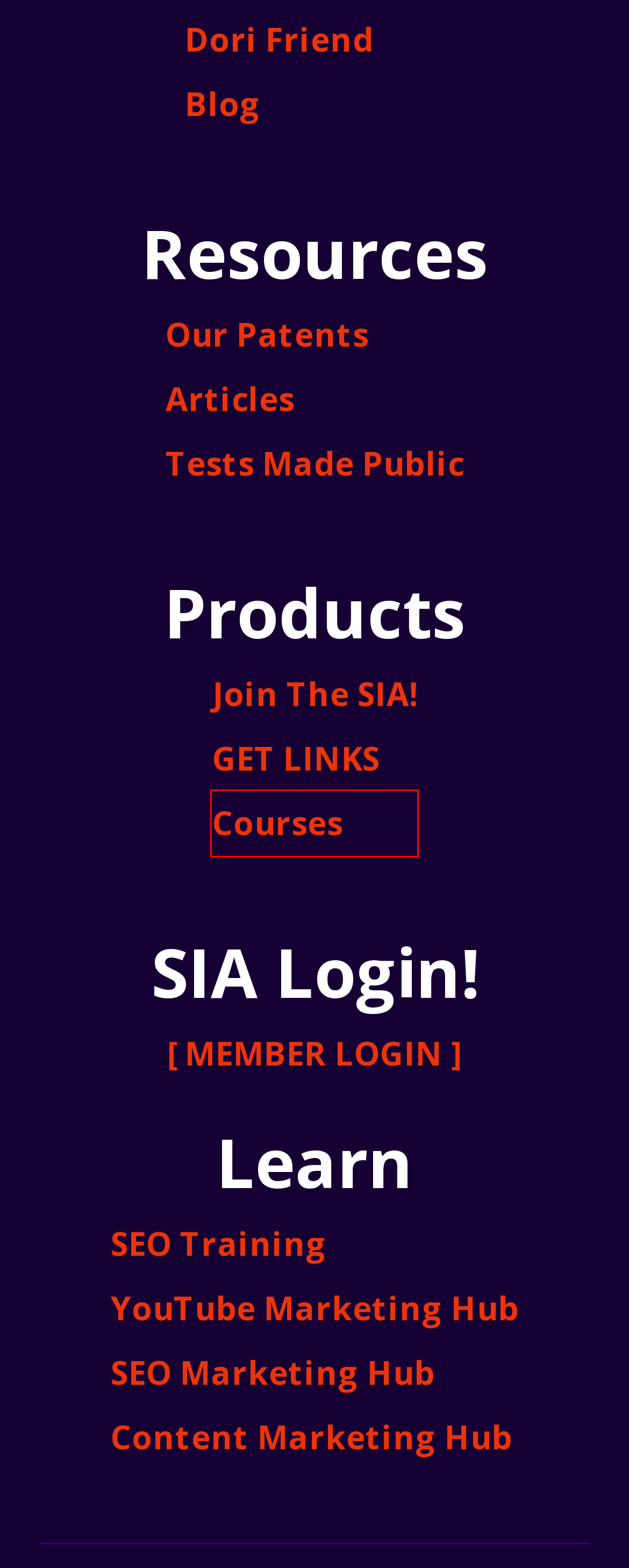Given a webpage screenshot featuring a red rectangle around a UI element, please determine the best description for the new webpage that appears after the element within the bounding box is clicked. The options are:
A. Join - SEOIntel
B. Filming YouTube Videos - SEOIntel
C. Privacy Policy - SEOIntel
D. YouTube Marketing Hub - SEOIntel
E. Thumbnail - SEOIntel
F. Courses - SEOIntel
G. SEO Marketing Hub - SEOIntel
H. End Screen - SEOIntel

F